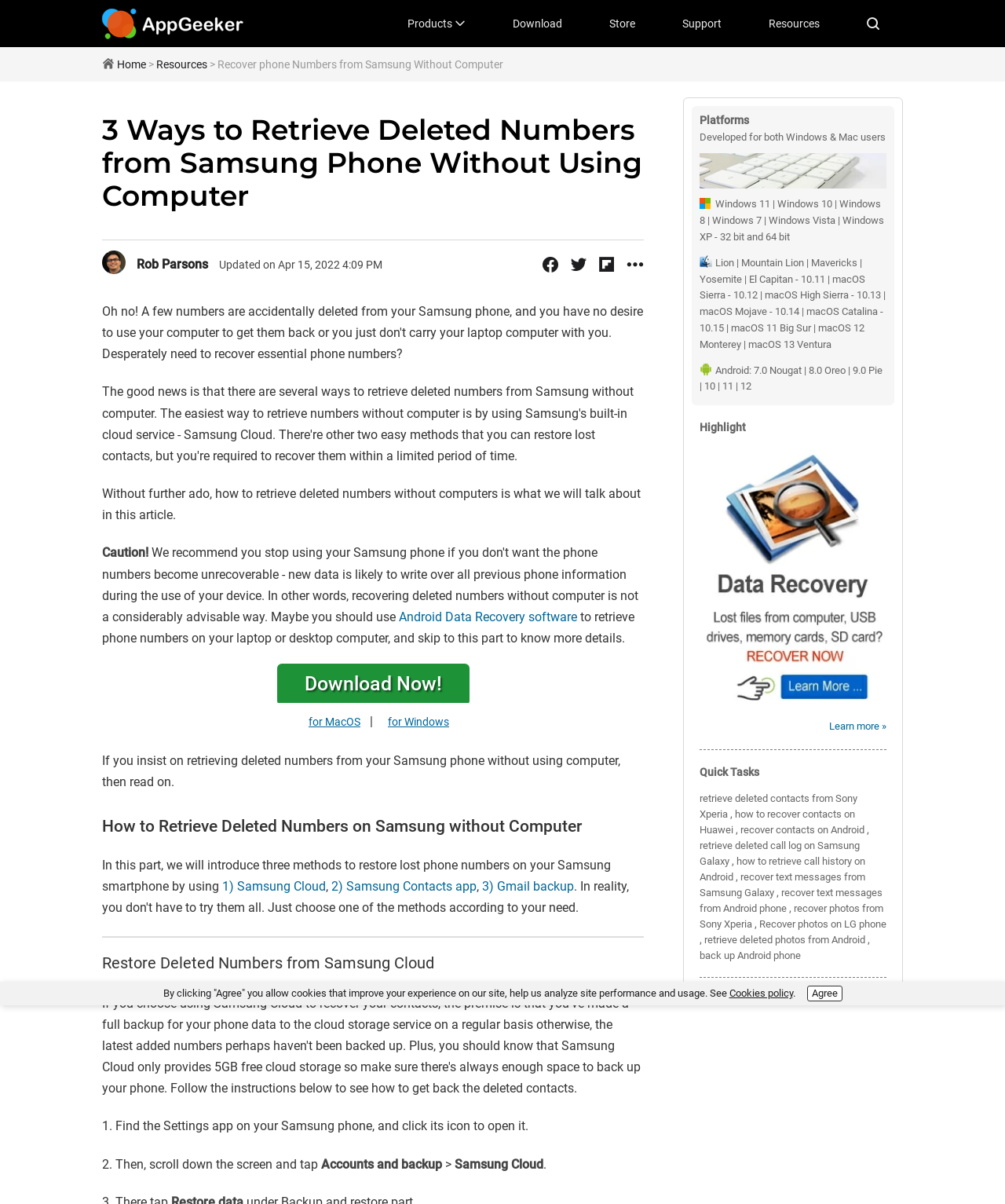Specify the bounding box coordinates of the element's area that should be clicked to execute the given instruction: "Click on 'Home'". The coordinates should be four float numbers between 0 and 1, i.e., [left, top, right, bottom].

[0.116, 0.048, 0.145, 0.059]